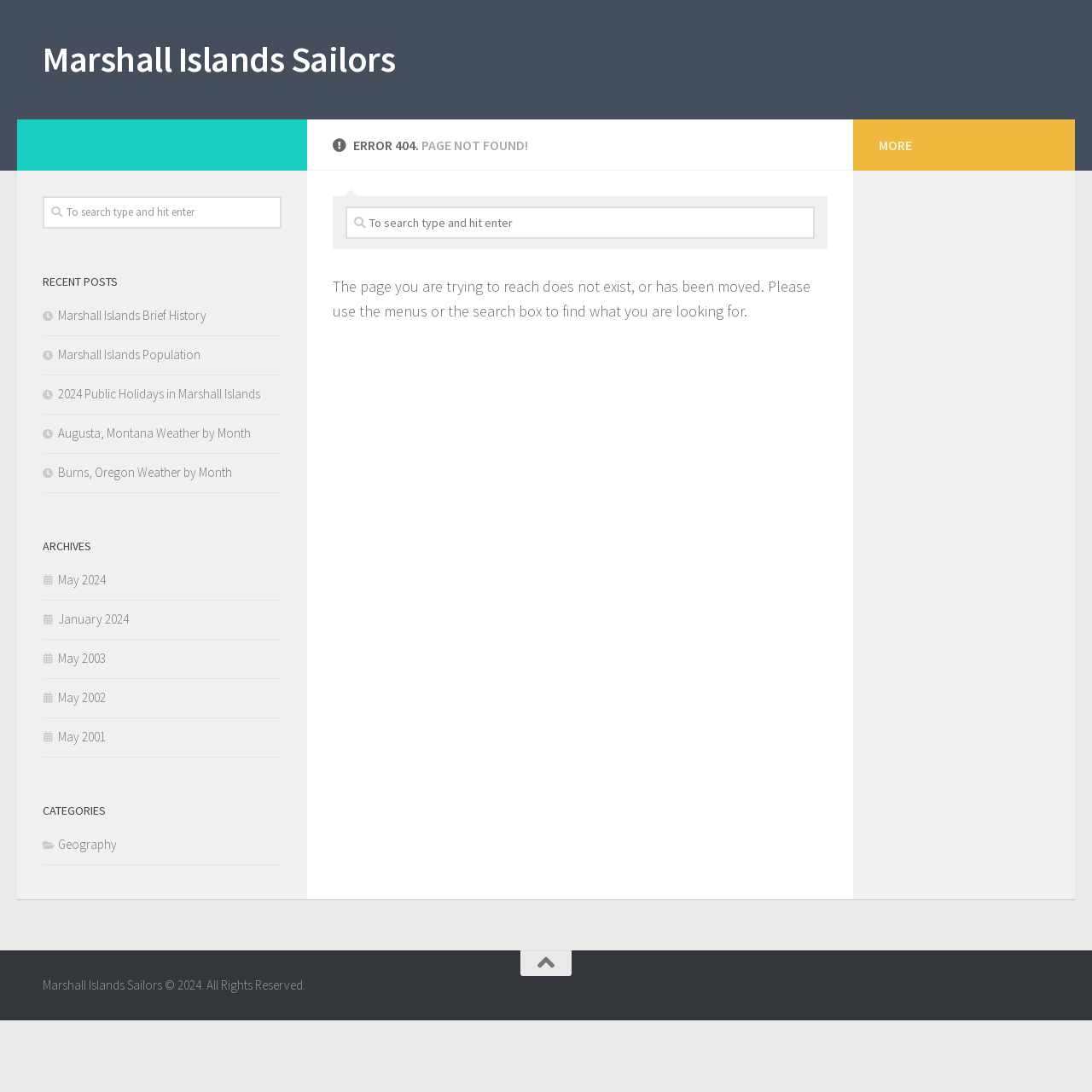Please identify the bounding box coordinates of the clickable area that will allow you to execute the instruction: "Explore Geography category".

[0.039, 0.766, 0.107, 0.78]